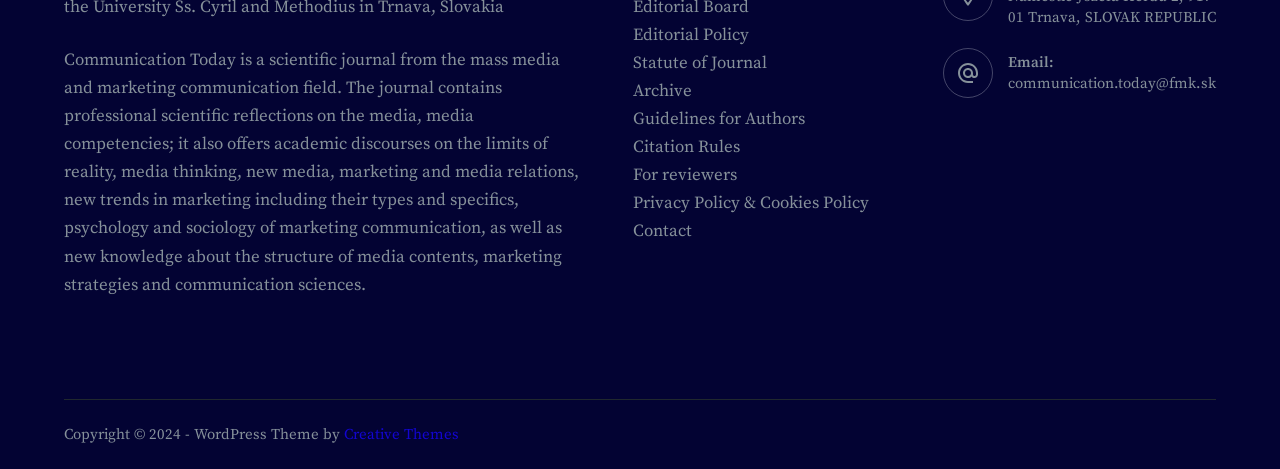Can you pinpoint the bounding box coordinates for the clickable element required for this instruction: "View editorial policy"? The coordinates should be four float numbers between 0 and 1, i.e., [left, top, right, bottom].

[0.495, 0.05, 0.585, 0.097]